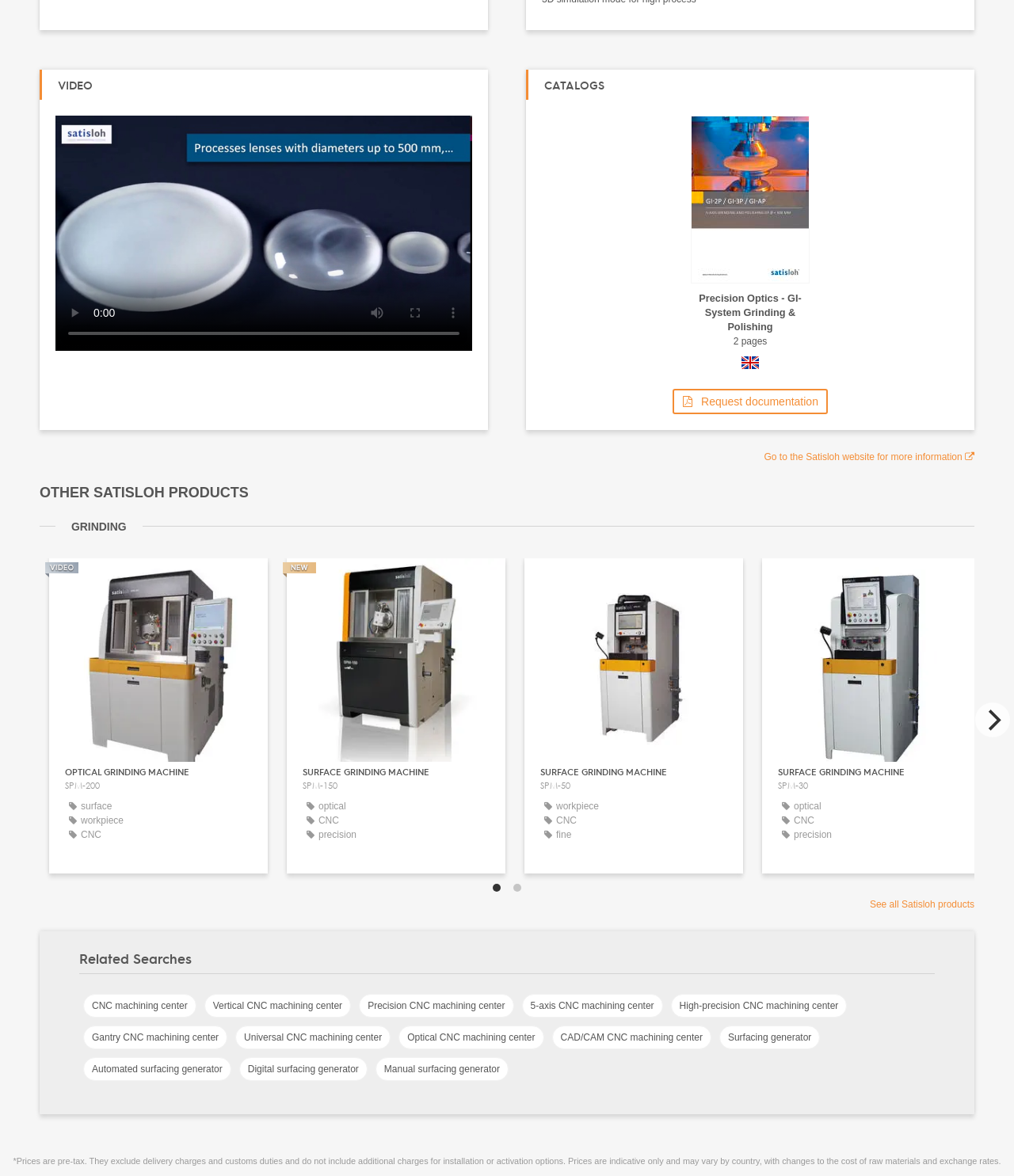Provide the bounding box coordinates in the format (top-left x, top-left y, bottom-right x, bottom-right y). All values are floating point numbers between 0 and 1. Determine the bounding box coordinate of the UI element described as: parent_node: OPTICAL GRINDING MACHINE aria-label="Next"

[0.962, 0.598, 0.996, 0.627]